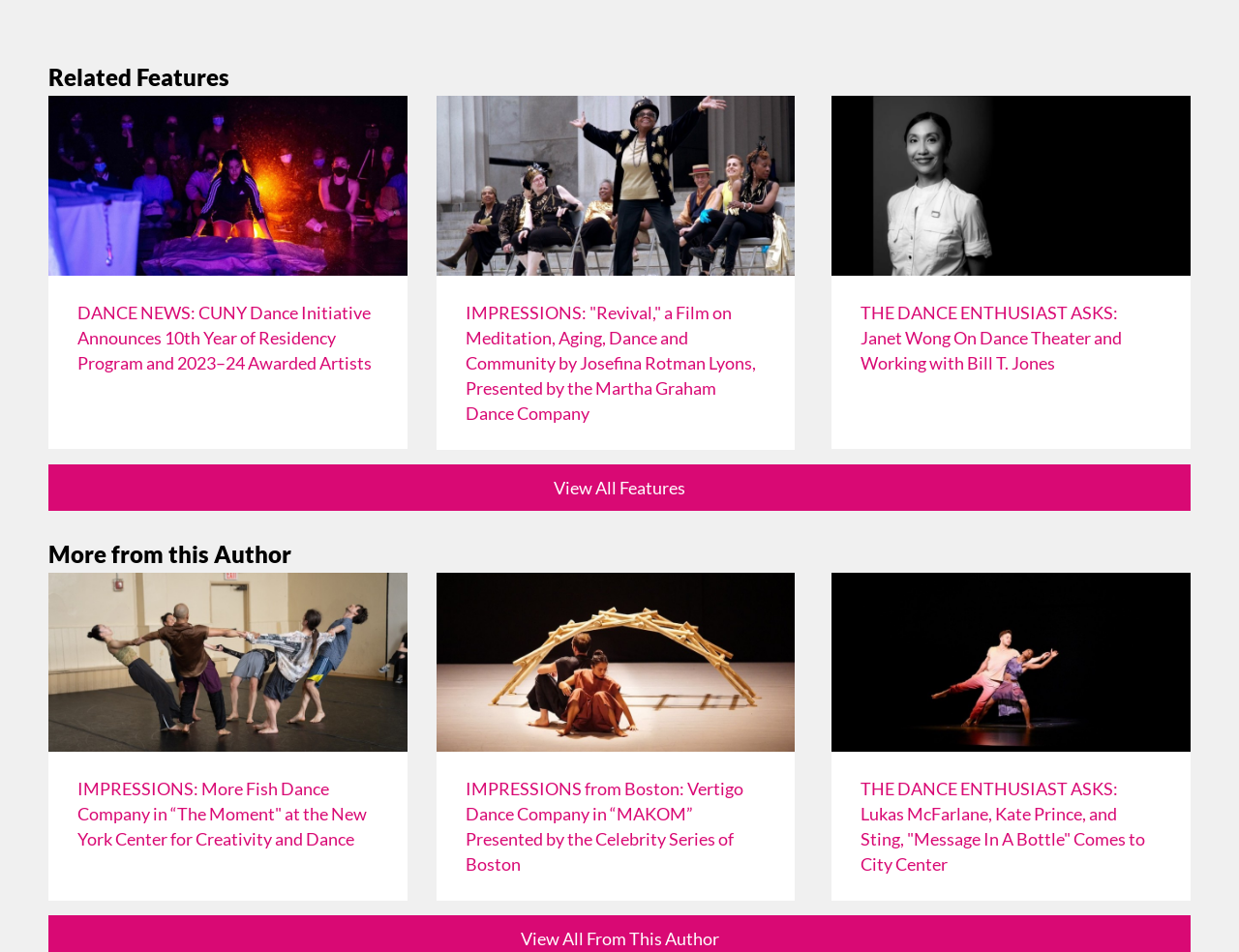Find the bounding box coordinates of the clickable area that will achieve the following instruction: "Read impressions of More Fish Dance Company in 'The Moment'".

[0.039, 0.601, 0.329, 0.919]